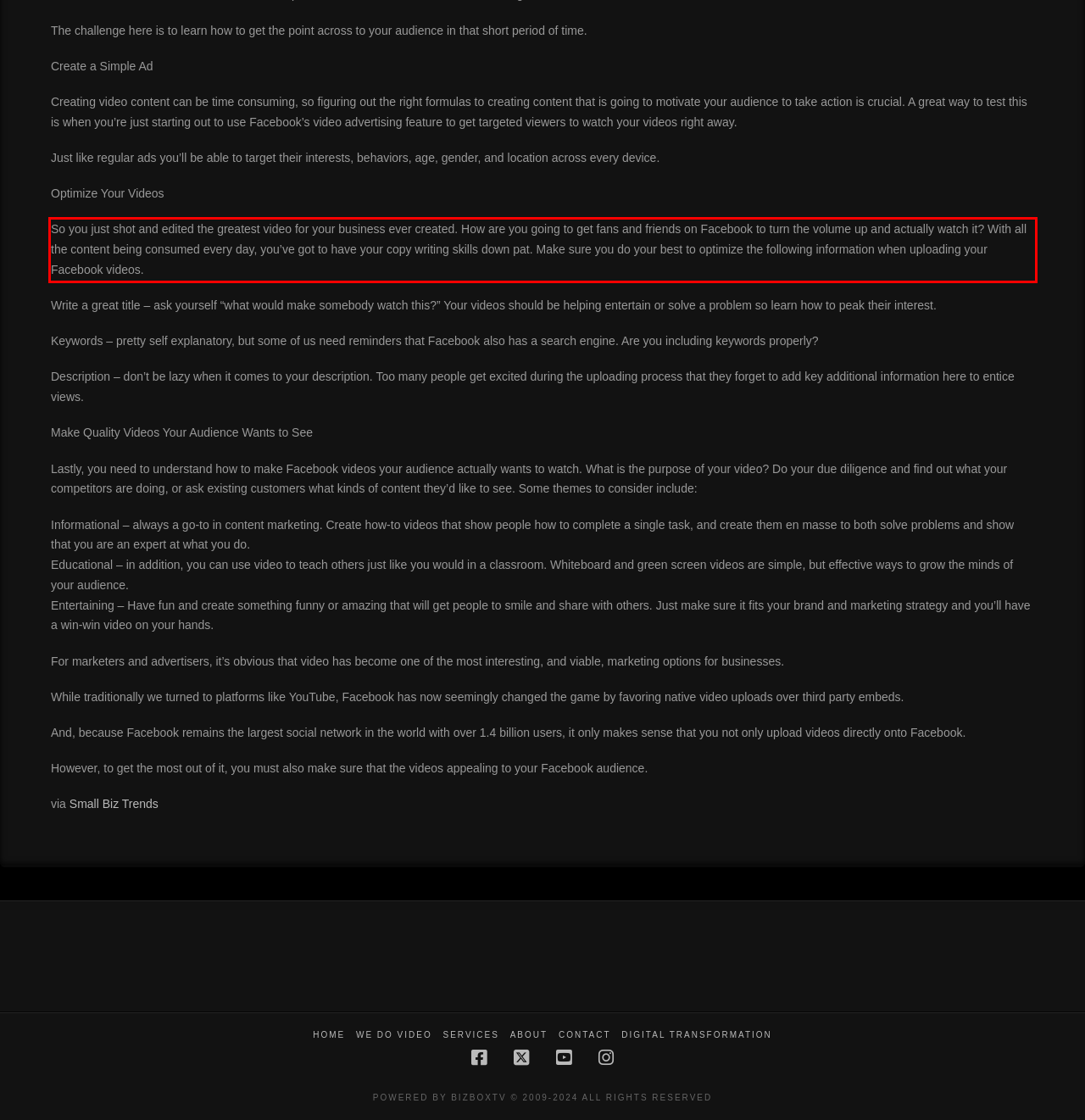Please use OCR to extract the text content from the red bounding box in the provided webpage screenshot.

So you just shot and edited the greatest video for your business ever created. How are you going to get fans and friends on Facebook to turn the volume up and actually watch it? With all the content being consumed every day, you’ve got to have your copy writing skills down pat. Make sure you do your best to optimize the following information when uploading your Facebook videos.